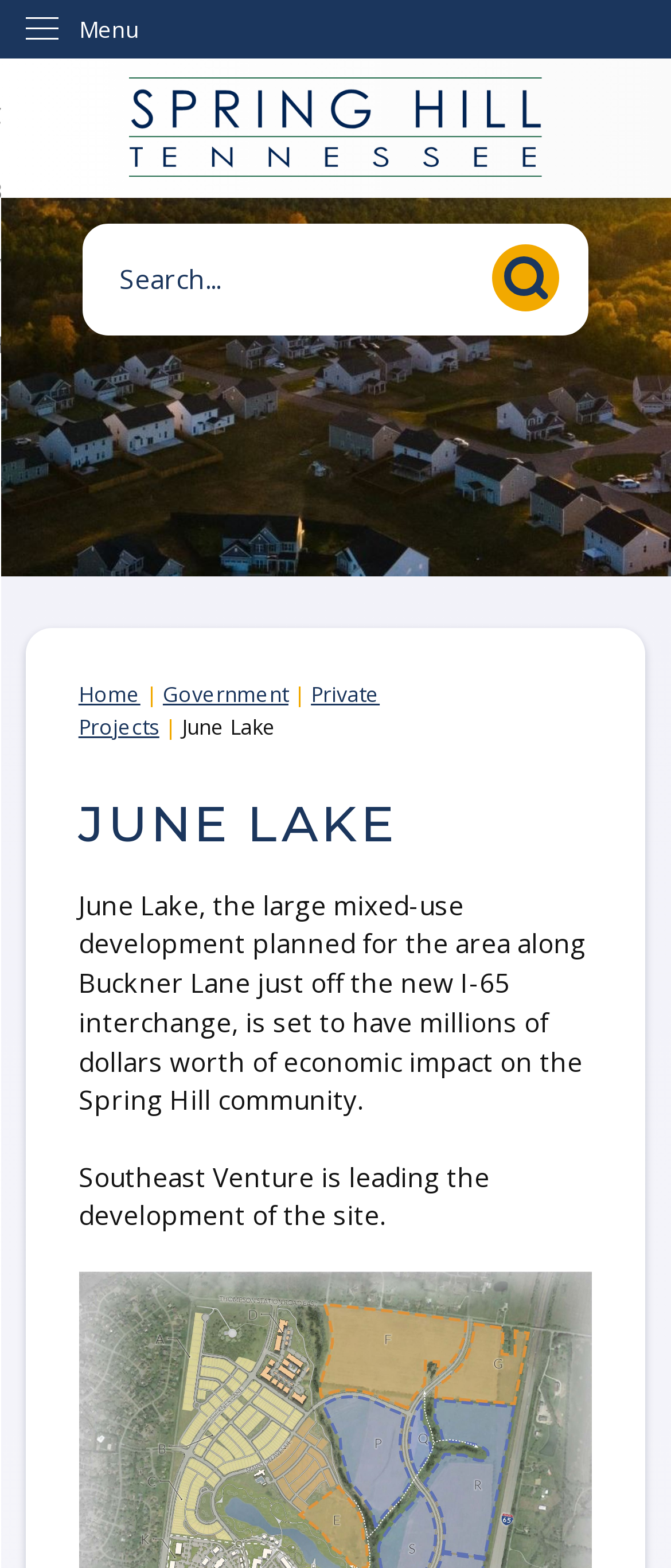Who is leading the development of the site?
Using the information from the image, give a concise answer in one word or a short phrase.

Southeast Venture